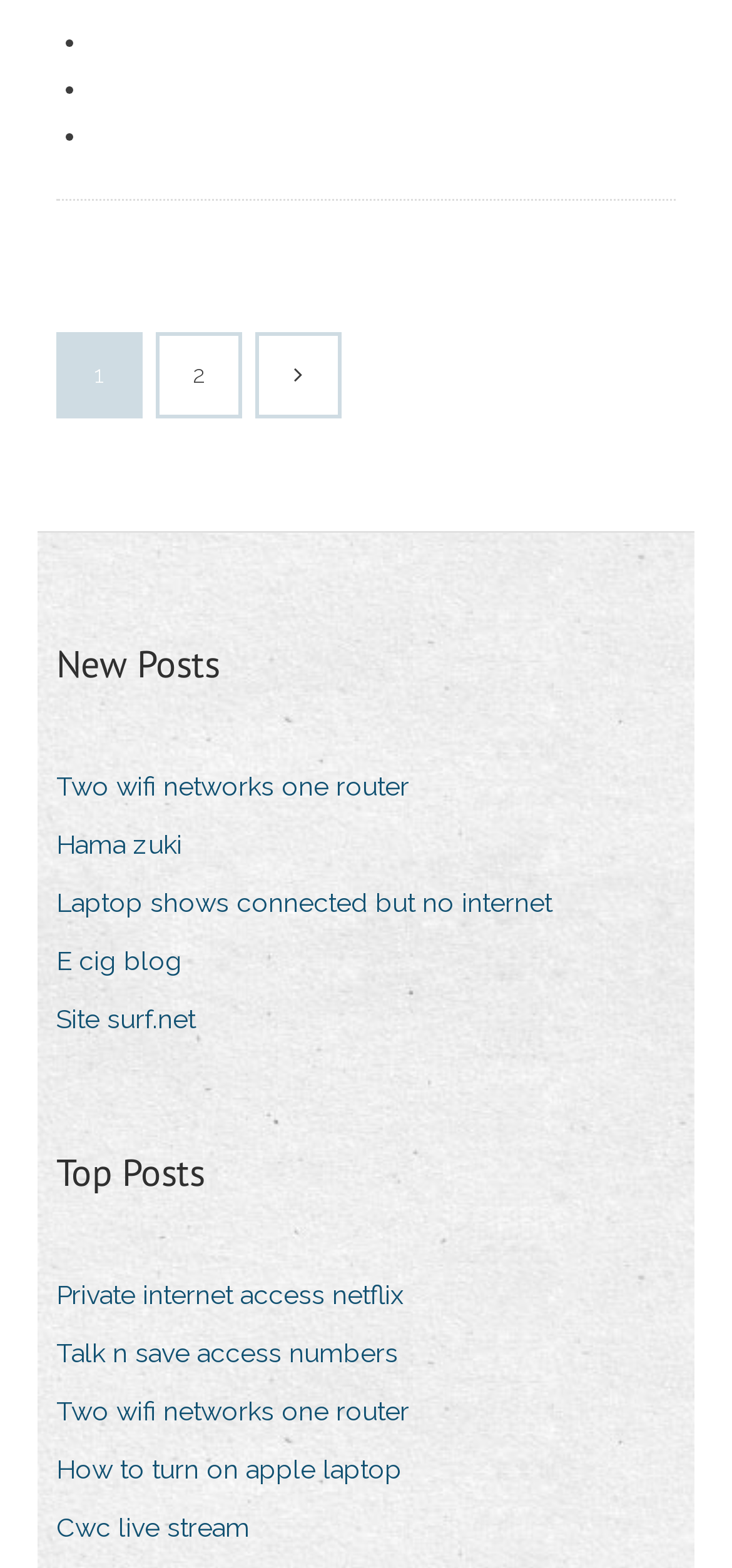Could you specify the bounding box coordinates for the clickable section to complete the following instruction: "Click on 'New Posts'"?

[0.077, 0.405, 0.3, 0.441]